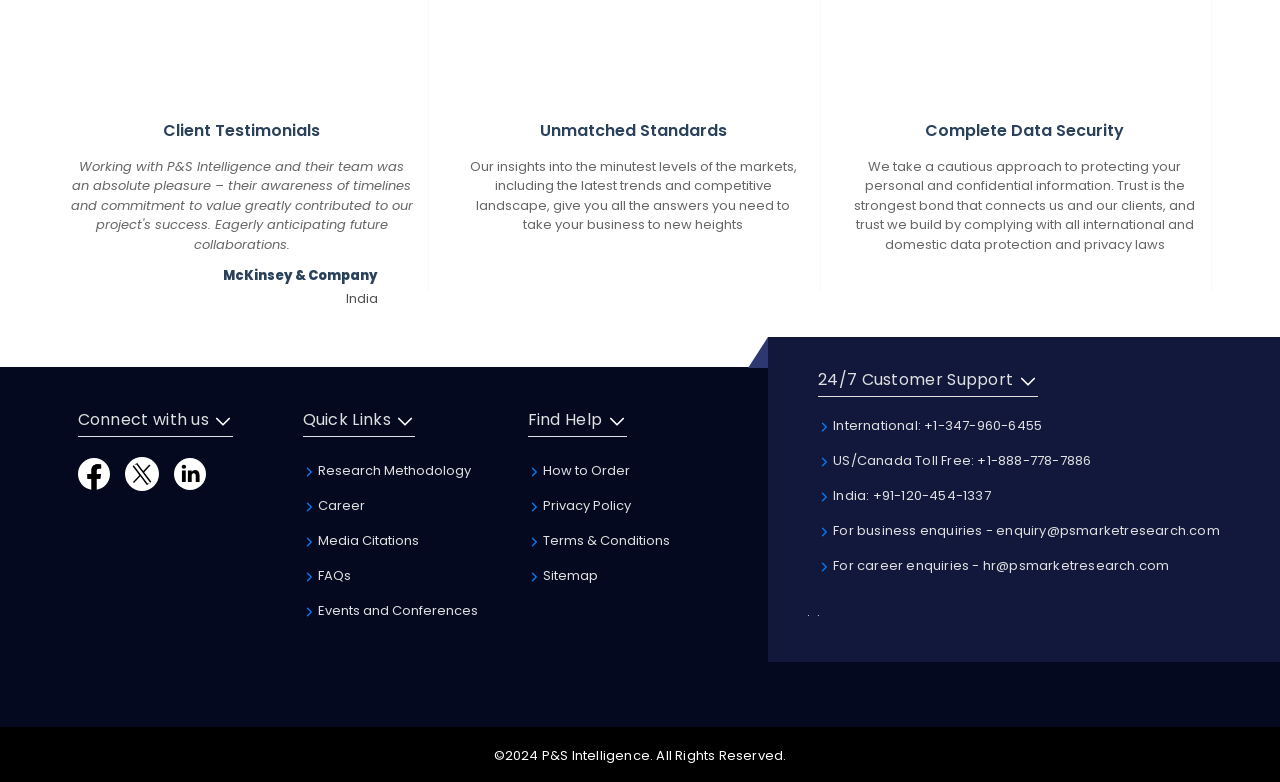Determine the bounding box coordinates of the clickable region to carry out the instruction: "Get help on how to order".

[0.412, 0.59, 0.492, 0.614]